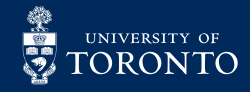With reference to the screenshot, provide a detailed response to the question below:
What is the primary color scheme of the logo?

The caption describes the logo's color scheme as predominantly in shades of blue, conveying a sense of trust and professionalism.